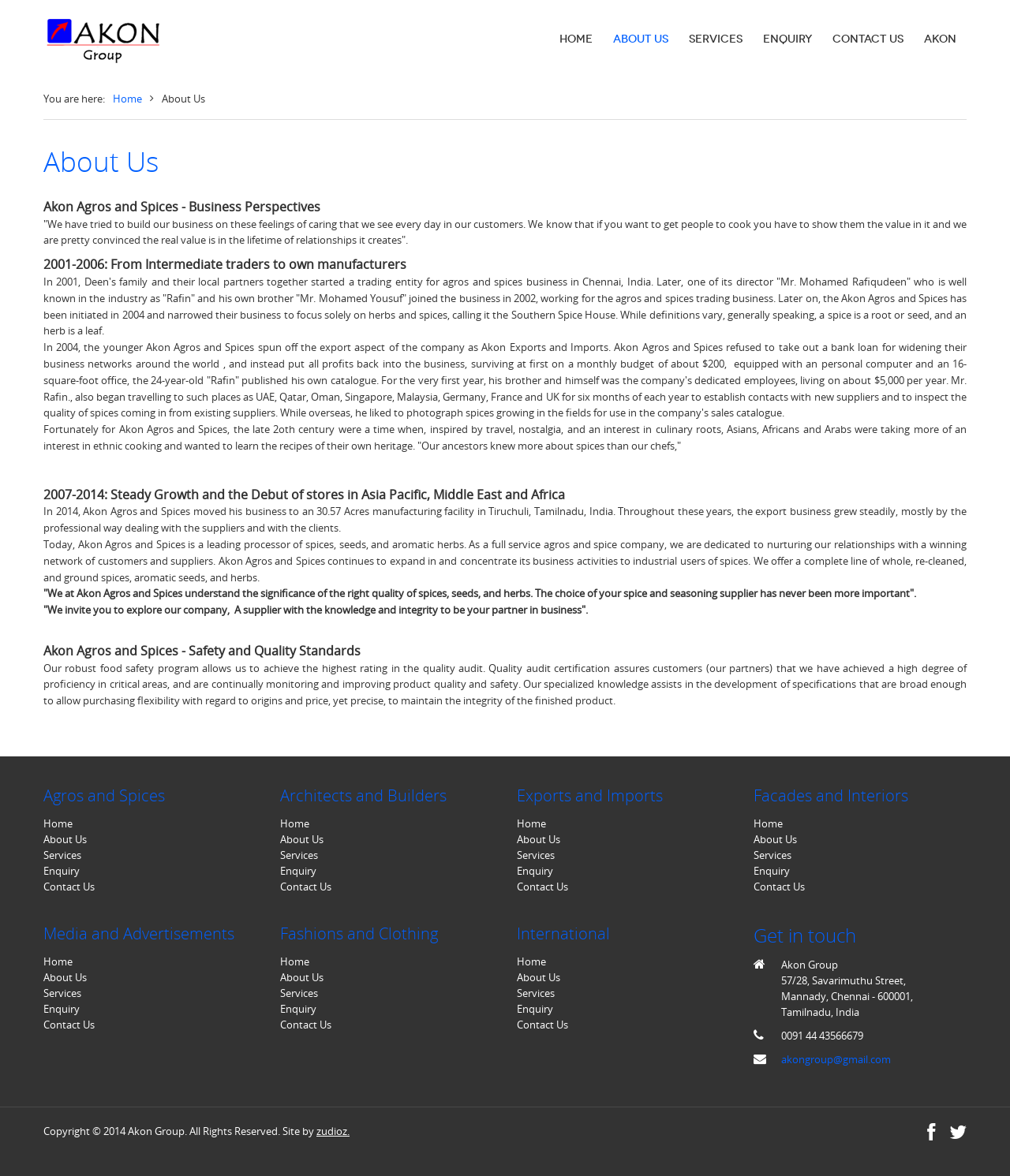Identify the bounding box coordinates of the part that should be clicked to carry out this instruction: "Click the 'zudioz' link".

[0.313, 0.956, 0.346, 0.968]